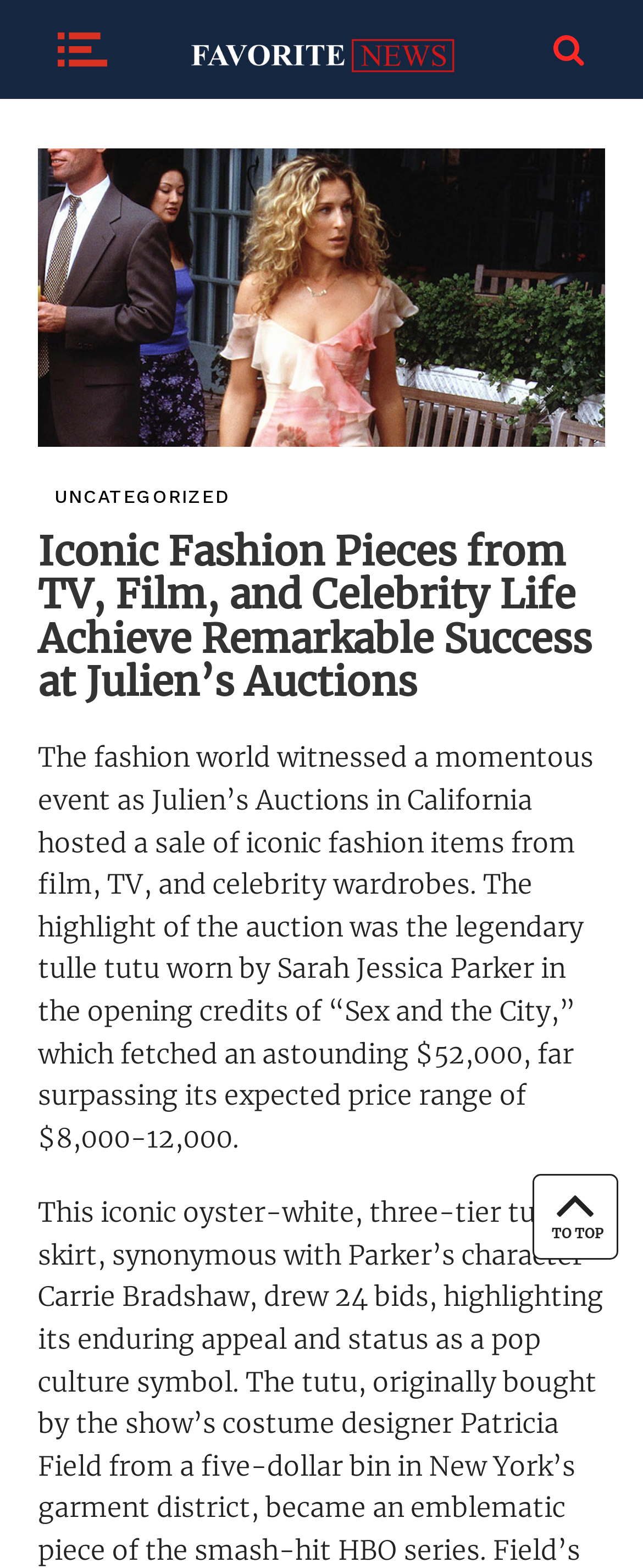Identify and provide the text of the main header on the webpage.

Iconic Fashion Pieces from TV, Film, and Celebrity Life Achieve Remarkable Success at Julien’s Auctions